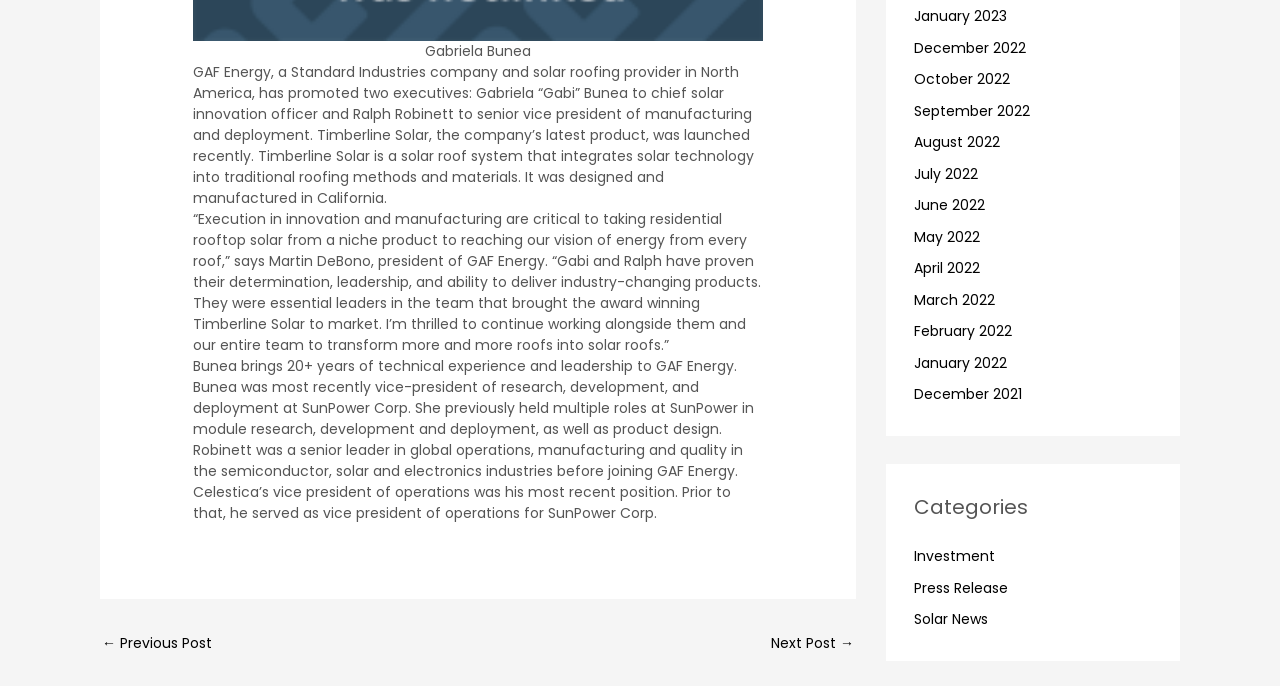Provide a short, one-word or phrase answer to the question below:
Who is the president of GAF Energy?

Martin DeBono